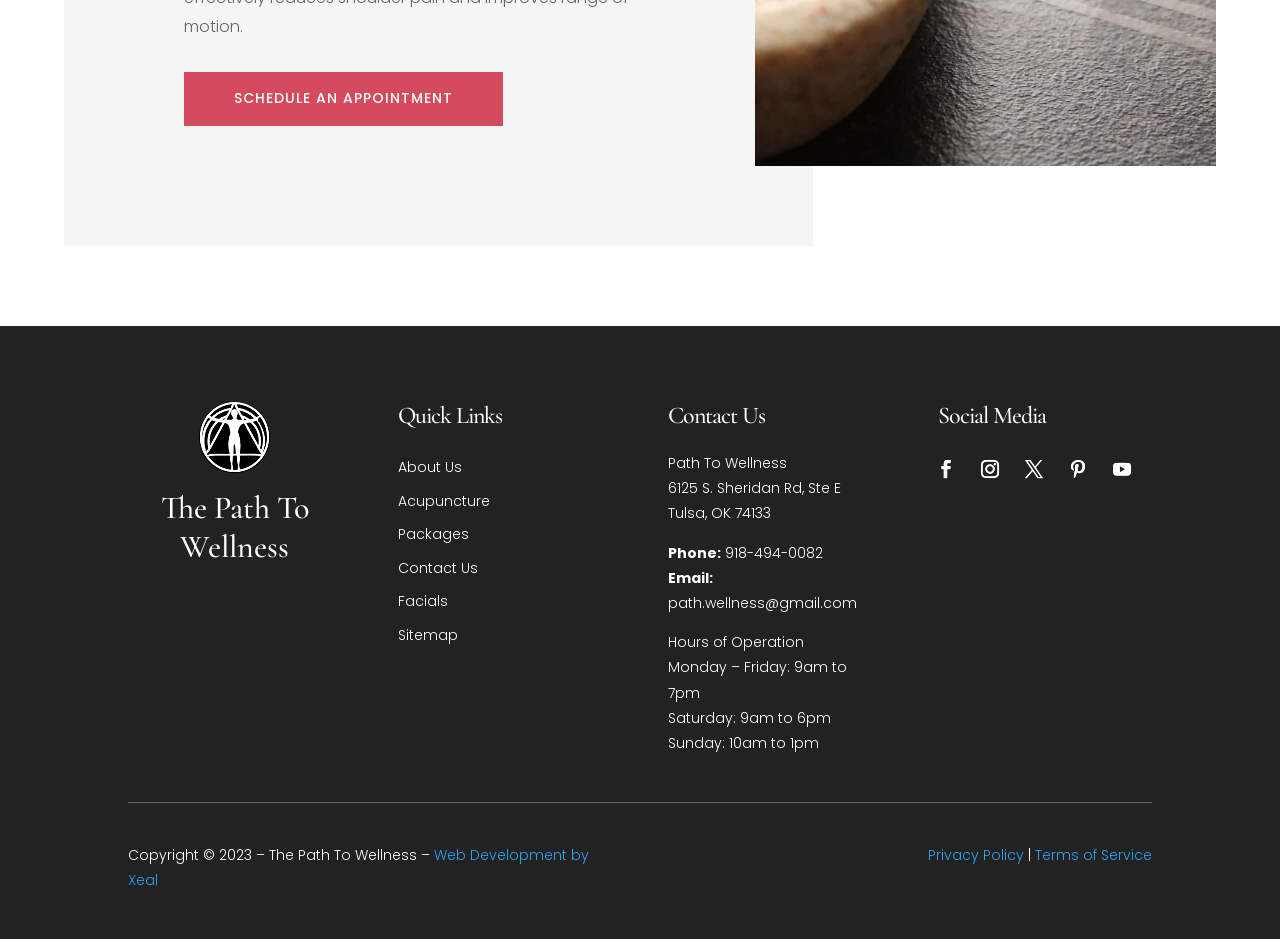Pinpoint the bounding box coordinates of the area that should be clicked to complete the following instruction: "Schedule an appointment". The coordinates must be given as four float numbers between 0 and 1, i.e., [left, top, right, bottom].

[0.144, 0.076, 0.393, 0.134]